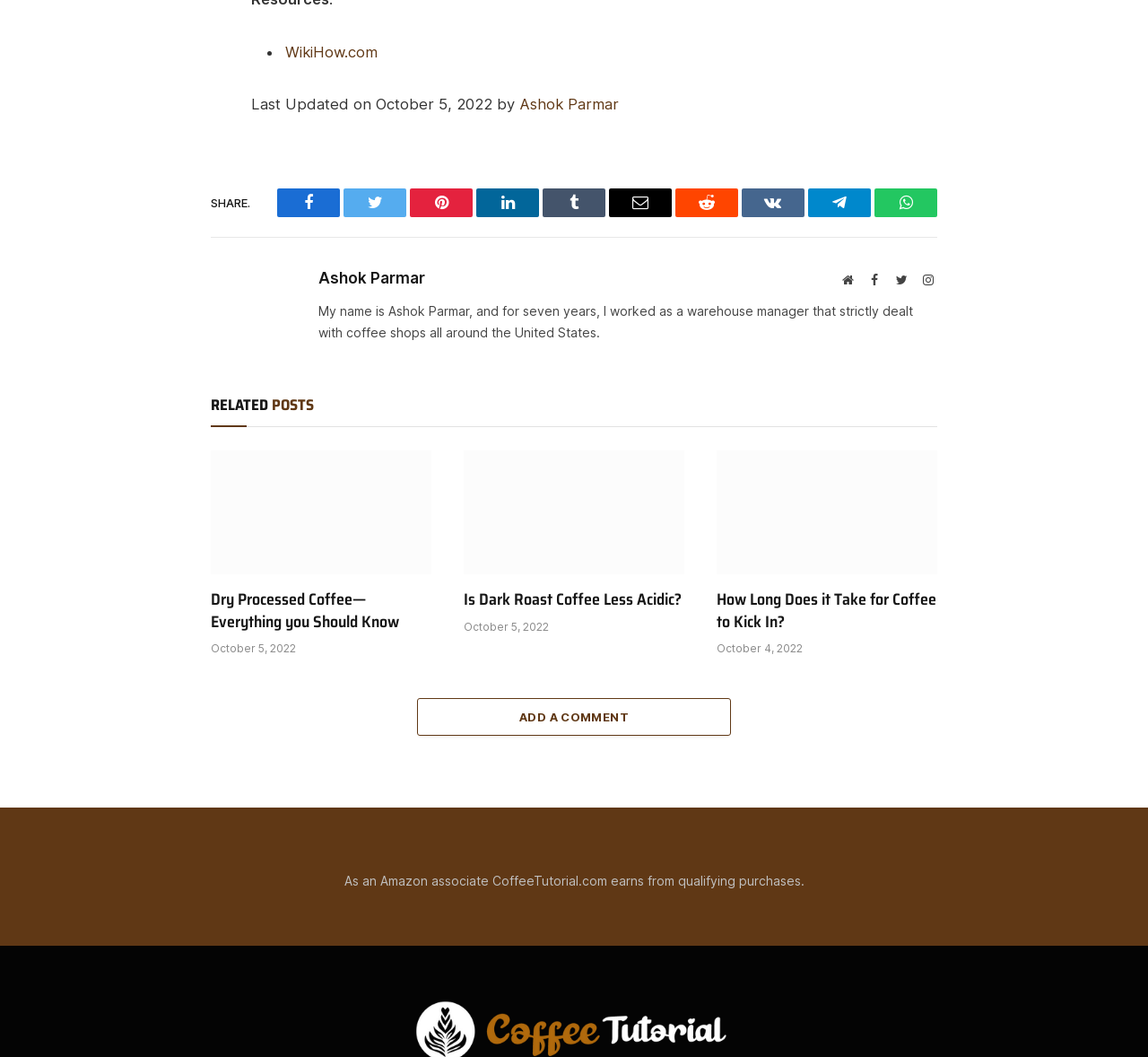Please give the bounding box coordinates of the area that should be clicked to fulfill the following instruction: "Read the article about Dry Processed Coffee". The coordinates should be in the format of four float numbers from 0 to 1, i.e., [left, top, right, bottom].

[0.184, 0.426, 0.376, 0.543]